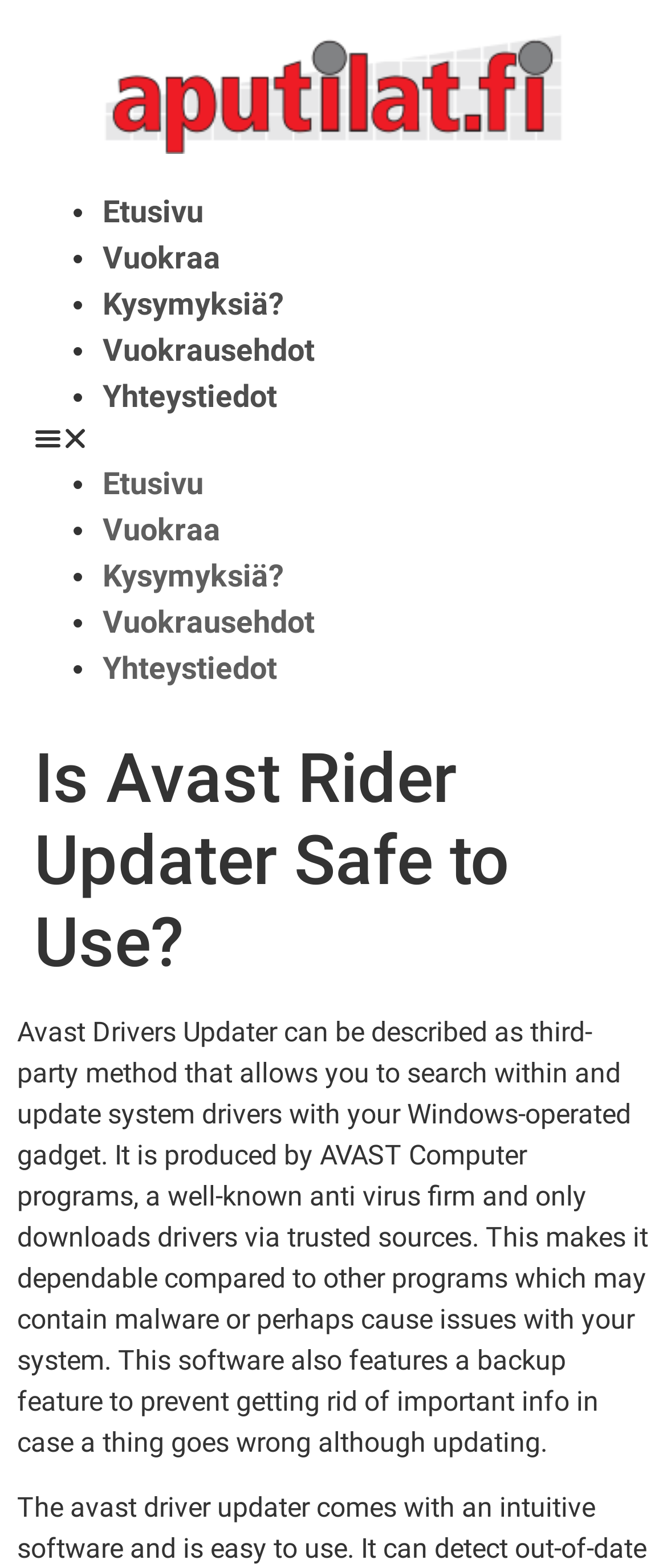Please locate the bounding box coordinates for the element that should be clicked to achieve the following instruction: "Toggle the Menu". Ensure the coordinates are given as four float numbers between 0 and 1, i.e., [left, top, right, bottom].

[0.051, 0.267, 0.949, 0.293]